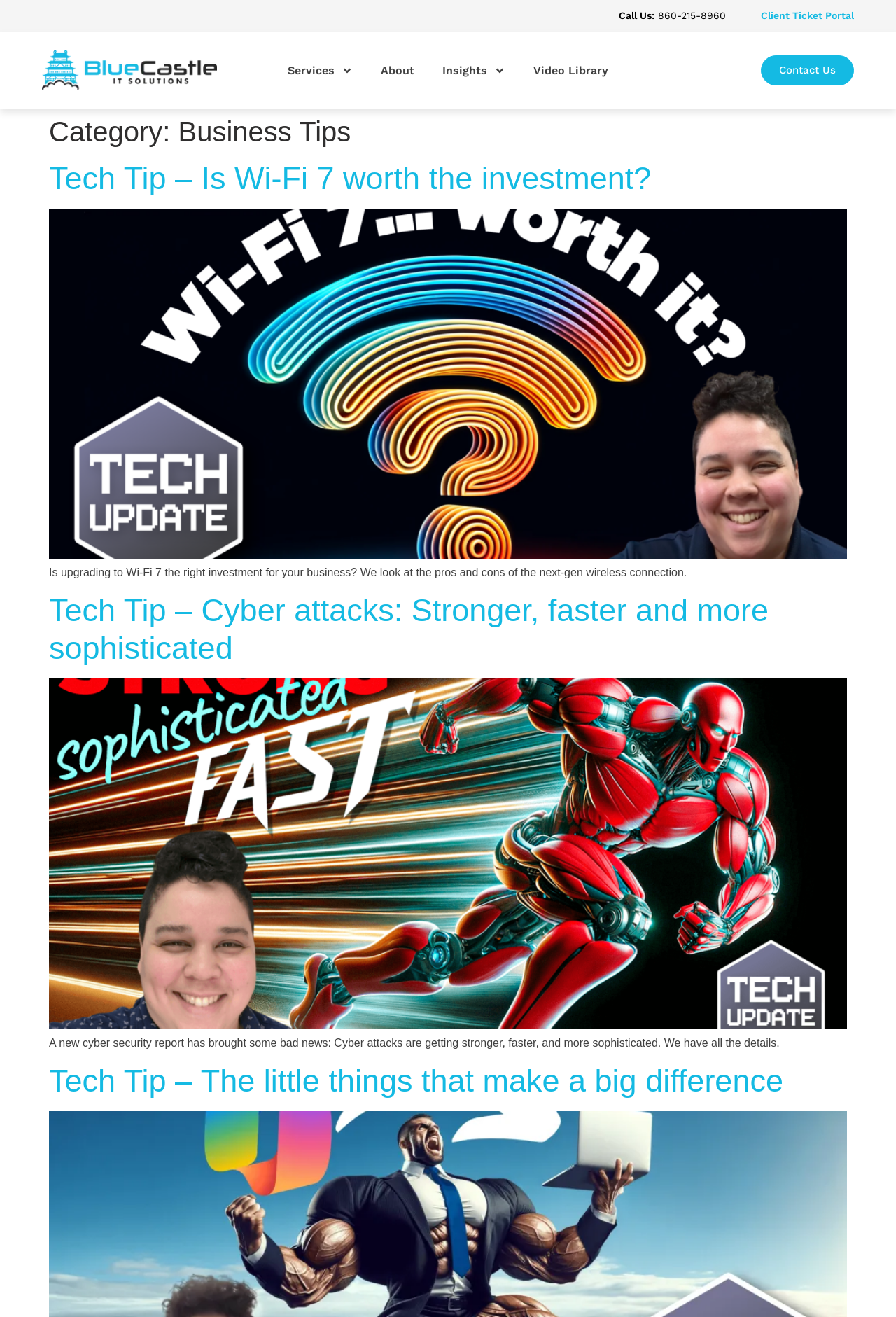Provide a thorough description of the webpage's content and layout.

This webpage is an archive of business tips from BlueCastle IT Solutions. At the top, there are several links, including "Call Us: 860-215-8960", "Client Ticket Portal", and a few navigation links like "Services", "About", "Insights", and "Video Library". The "Services" and "Insights" links have dropdown menus. 

Below the top navigation, there is a header section with a title "Category: Business Tips". Underneath, there are two articles. The first article has a heading "Tech Tip – Is Wi-Fi 7 worth the investment?" followed by a brief summary of the article. There is also a link to read the full article. 

The second article has a heading "Tech Tip – Cyber attacks: Stronger, faster and more sophisticated" followed by a brief summary of the article. There is also a link to read the full article. Additionally, there is a third heading "Tech Tip – The little things that make a big difference" with a link to read the full article.